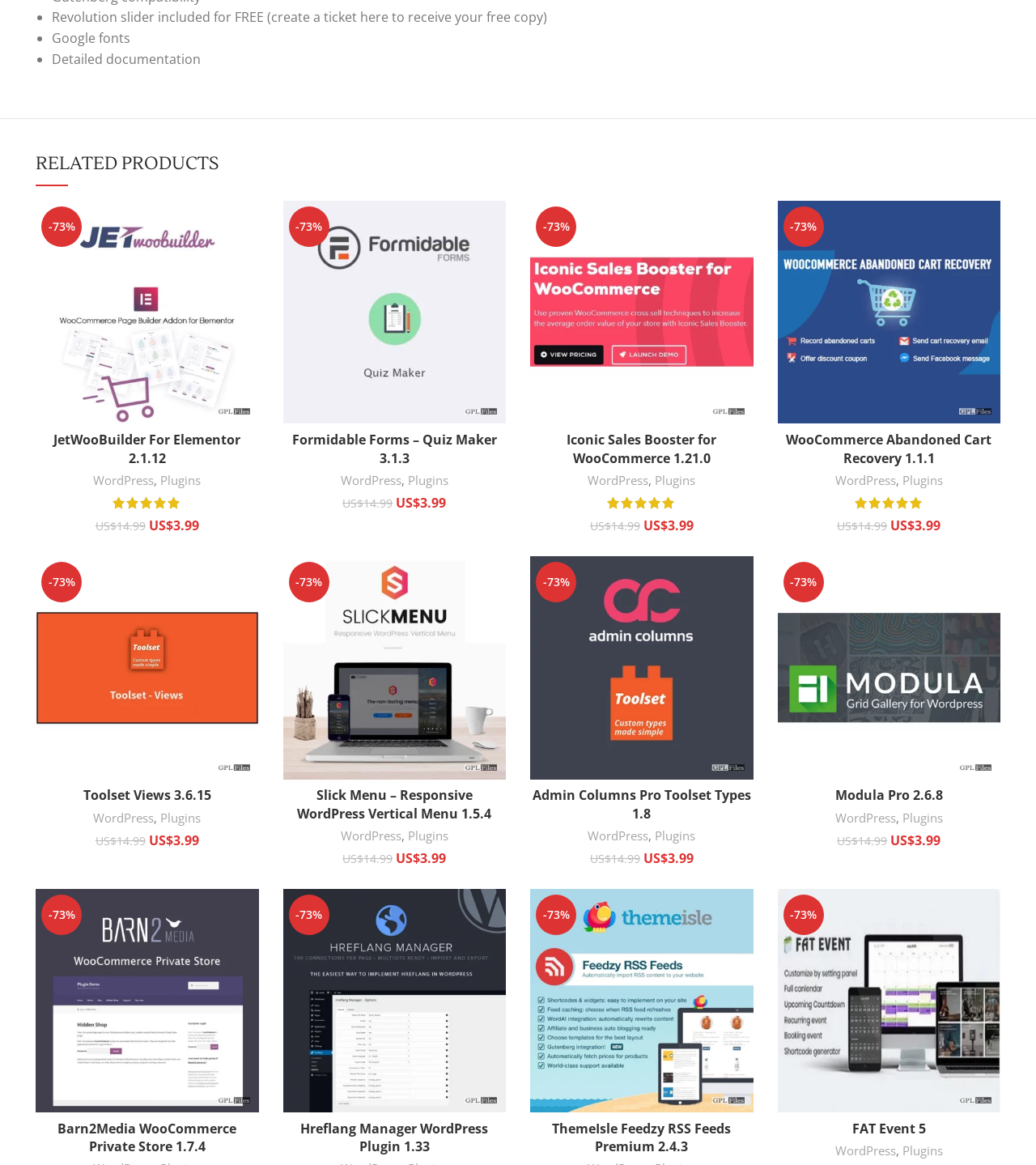Analyze the image and deliver a detailed answer to the question: What is the purpose of the 'Add to cart' button?

I found this by looking at the context of the 'Add to cart' button, which is near the product information and pricing, suggesting that it is used to add the product to the cart for purchase.